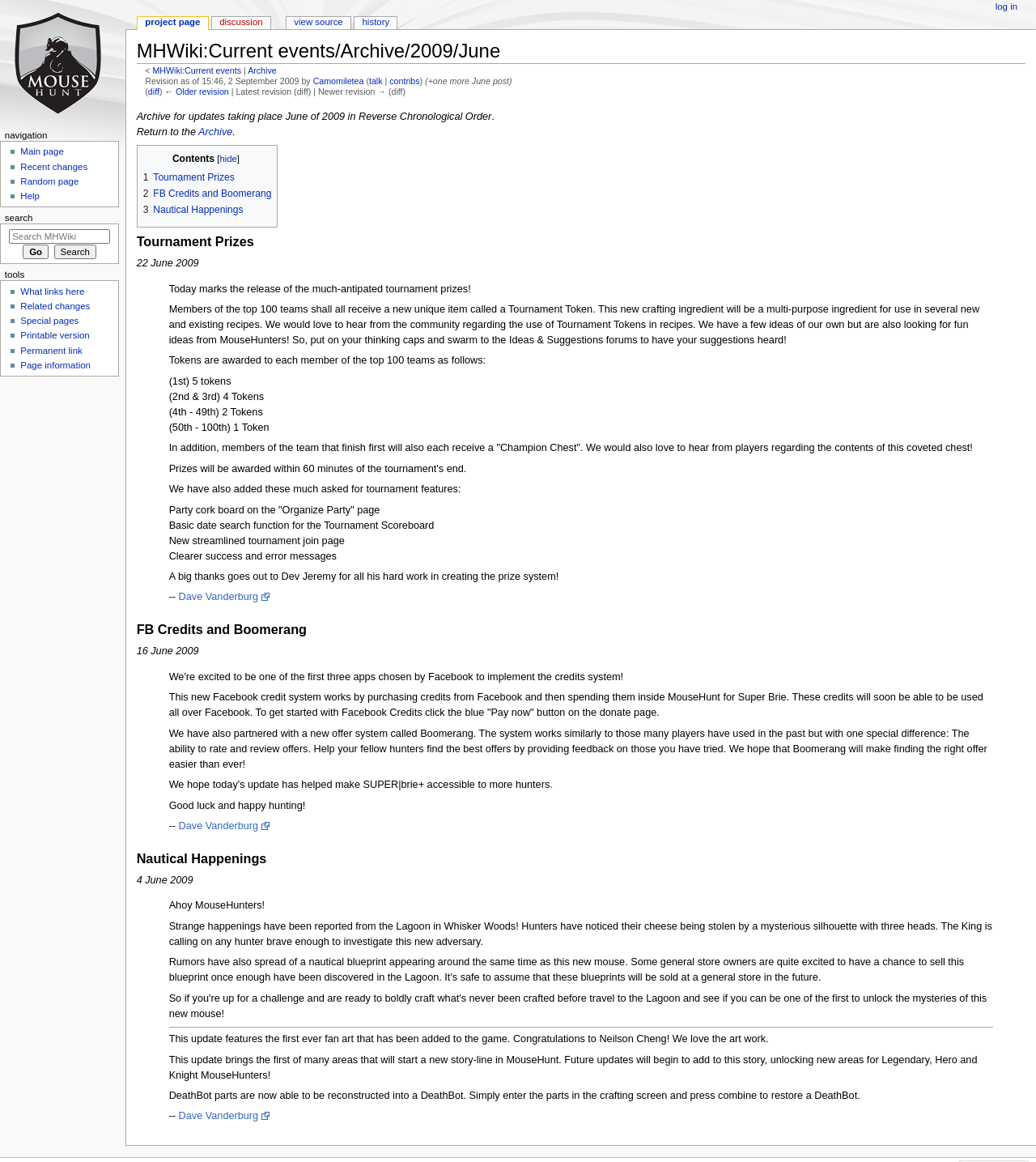Determine the bounding box for the UI element as described: "Dave Vanderburg". The coordinates should be represented as four float numbers between 0 and 1, formatted as [left, top, right, bottom].

[0.172, 0.706, 0.261, 0.716]